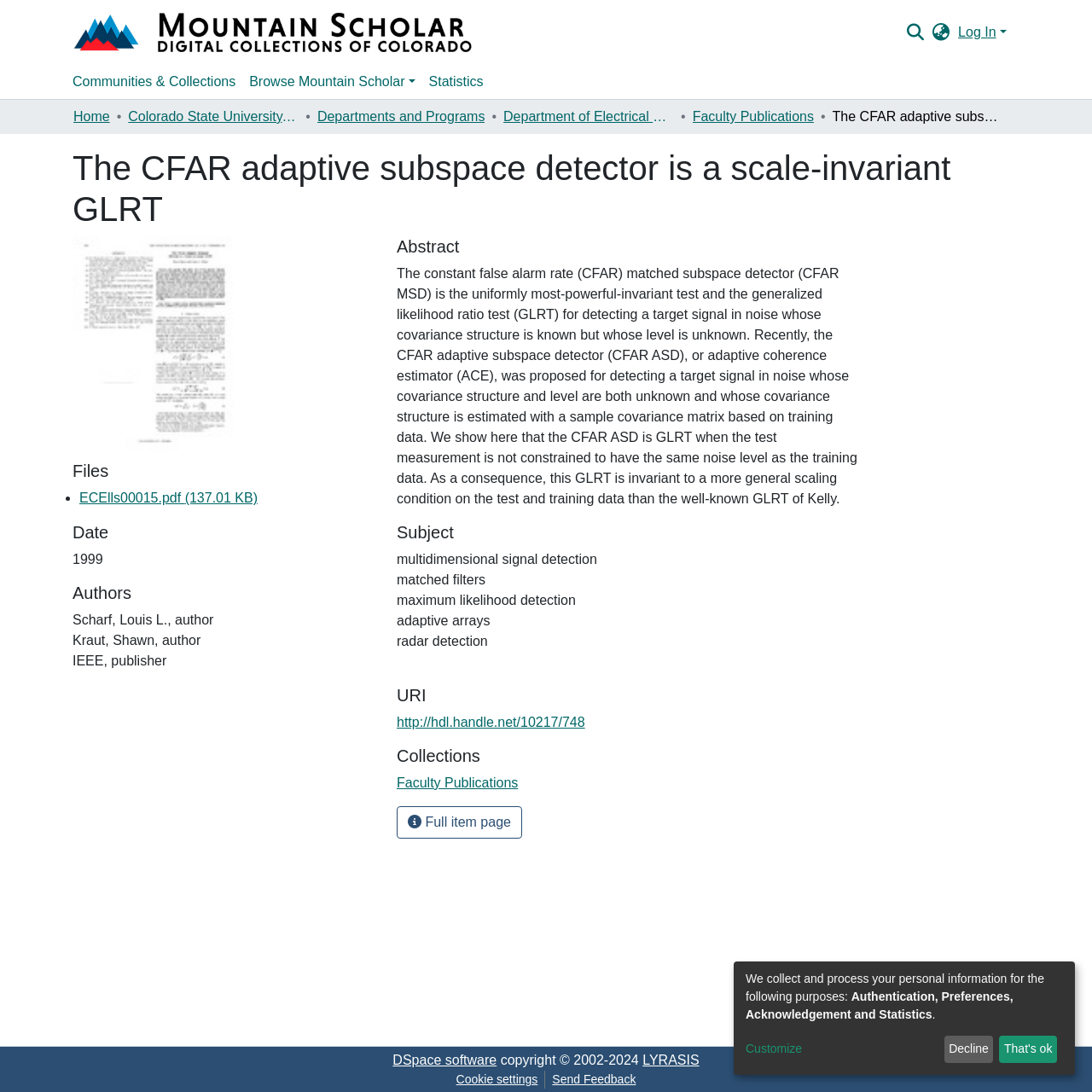Please predict the bounding box coordinates of the element's region where a click is necessary to complete the following instruction: "Switch language". The coordinates should be represented by four float numbers between 0 and 1, i.e., [left, top, right, bottom].

[0.852, 0.02, 0.872, 0.039]